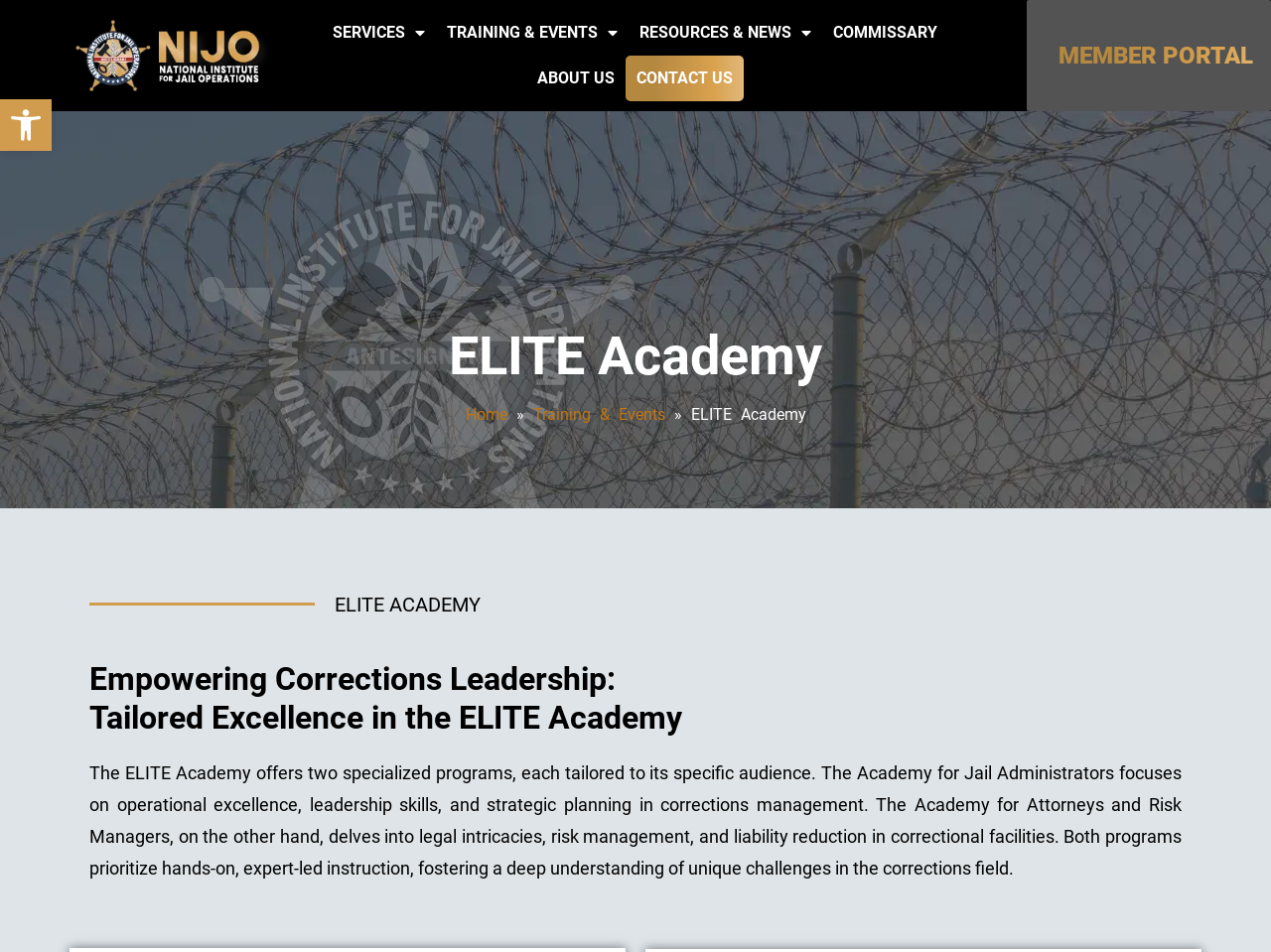What is the name of the academy?
Look at the image and respond with a one-word or short phrase answer.

ELITE Academy